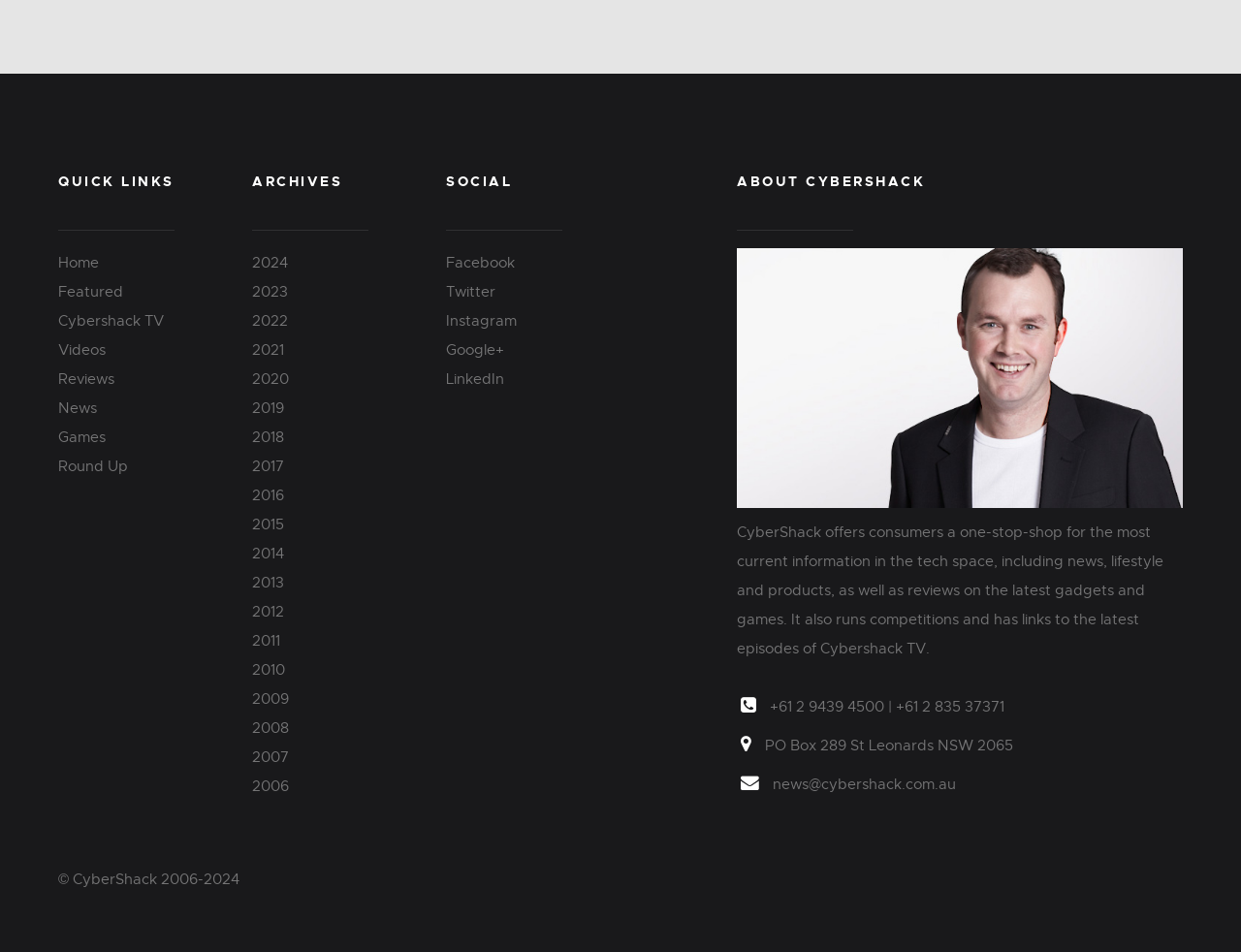Please determine the bounding box coordinates for the UI element described here. Use the format (top-left x, top-left y, bottom-right x, bottom-right y) with values bounded between 0 and 1: News

[0.047, 0.42, 0.078, 0.438]